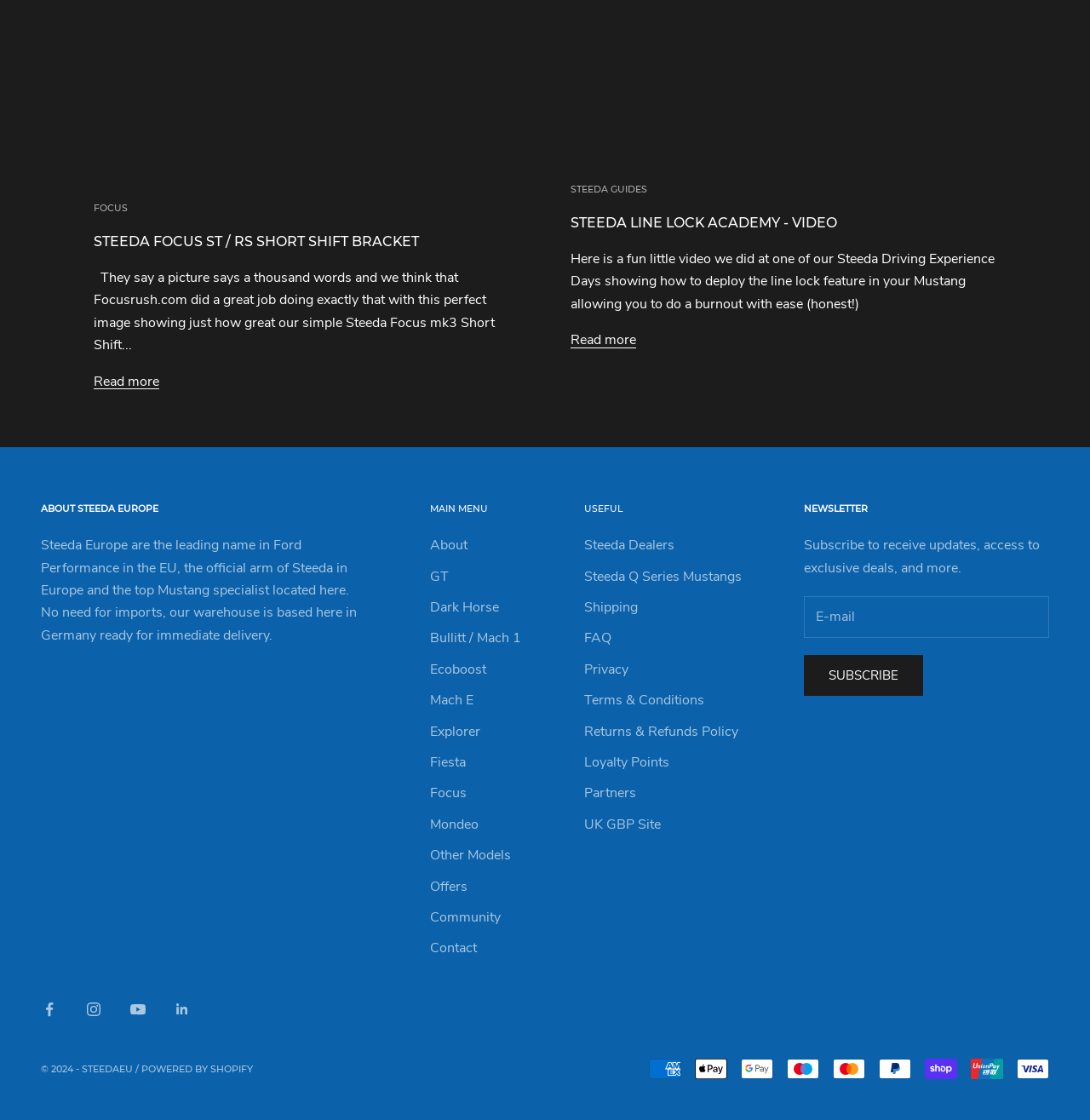What payment methods are accepted by Steeda?
Please provide a detailed answer to the question.

The webpage displays various payment method logos, including American Express, Apple Pay, Google Pay, Maestro, Mastercard, PayPal, Shop Pay, Union Pay, and Visa, indicating that Steeda accepts multiple payment methods.